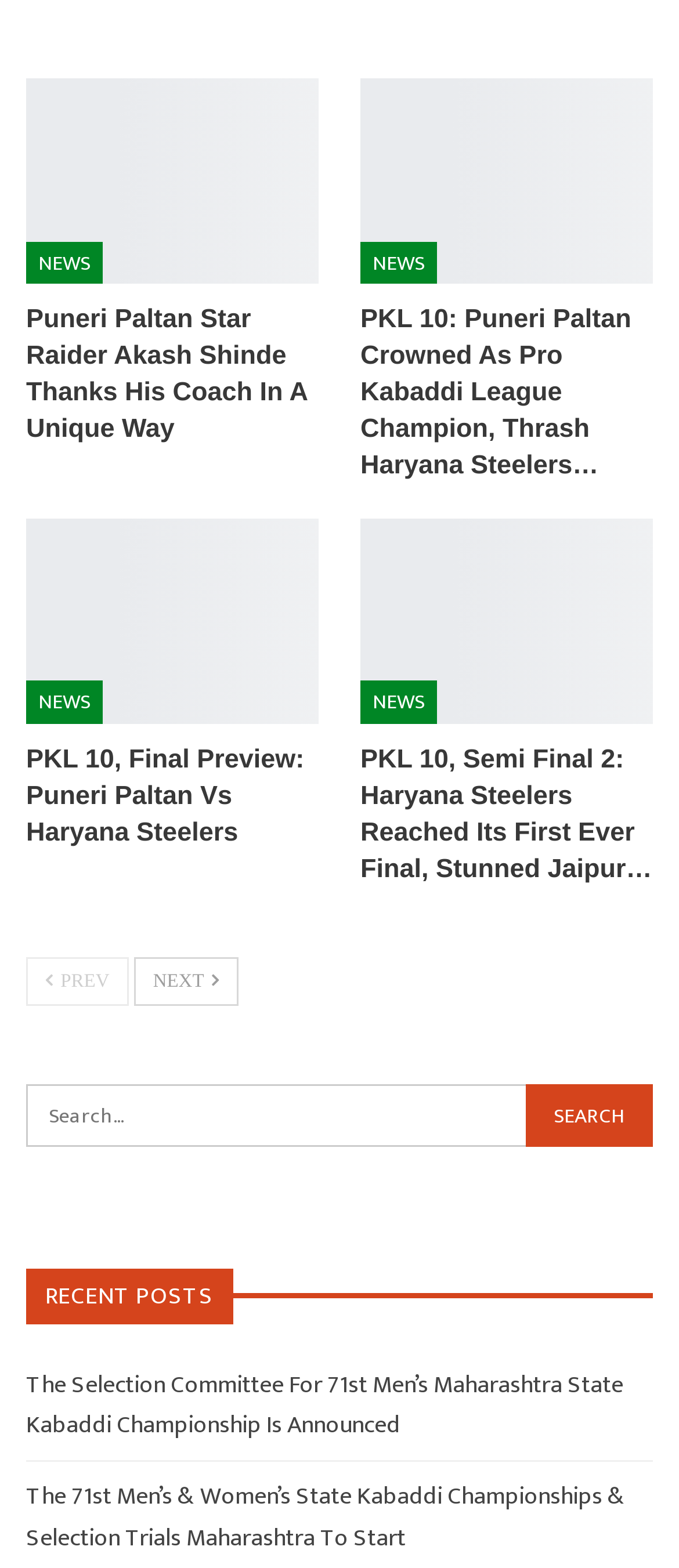What can be done in the search box?
Please provide a comprehensive answer based on the visual information in the image.

The search box allows users to search for specific news articles or keywords, with a 'Search' button to submit the query and retrieve relevant results.